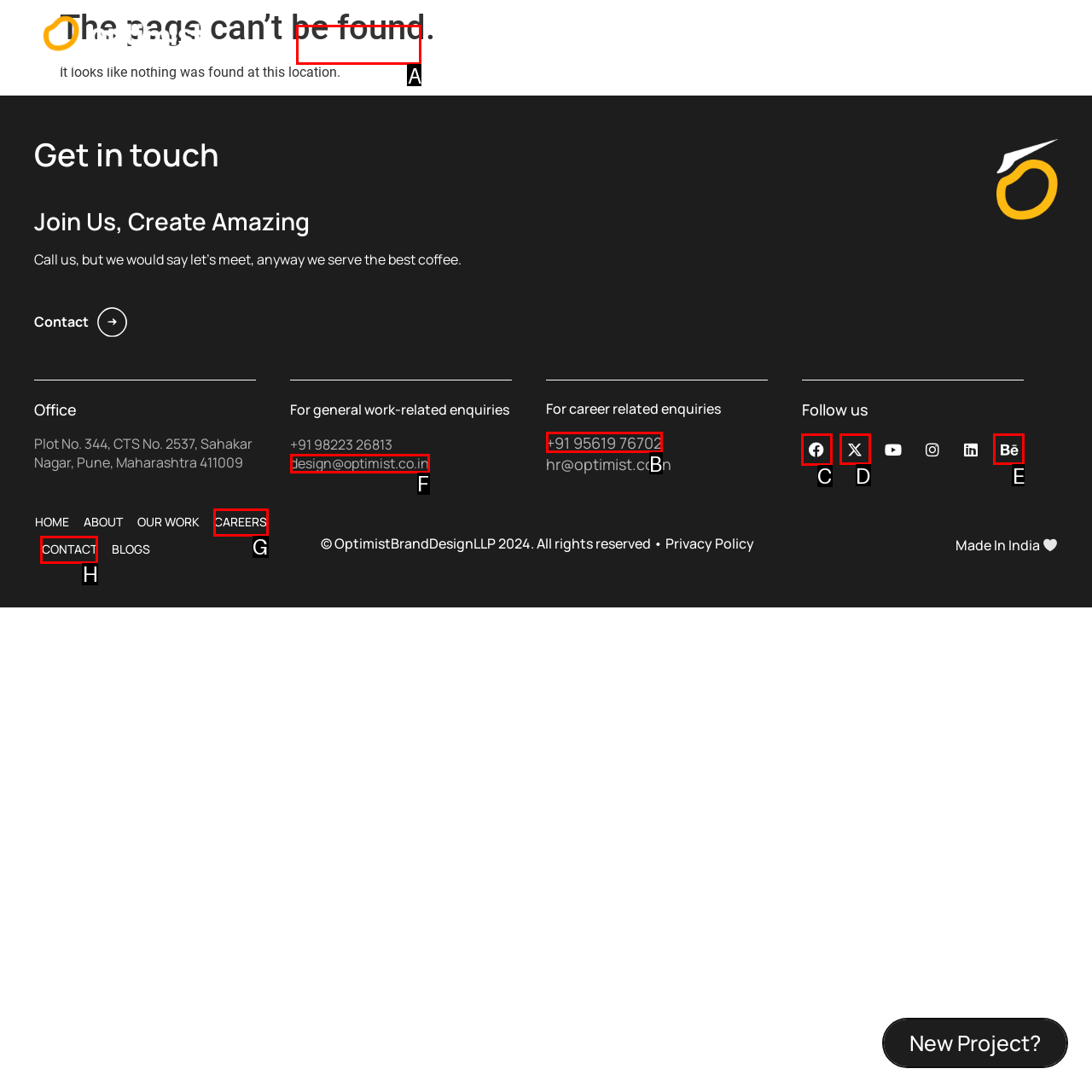Select the appropriate HTML element that needs to be clicked to finish the task: Follow us on Facebook
Reply with the letter of the chosen option.

C